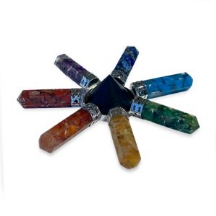From the image, can you give a detailed response to the question below:
What is the believed function of orgonite?

The caption explains that the design combines elements of art and functionality, reflecting the principles of orgonite, which is believed to transmute negative energy into positive energy.